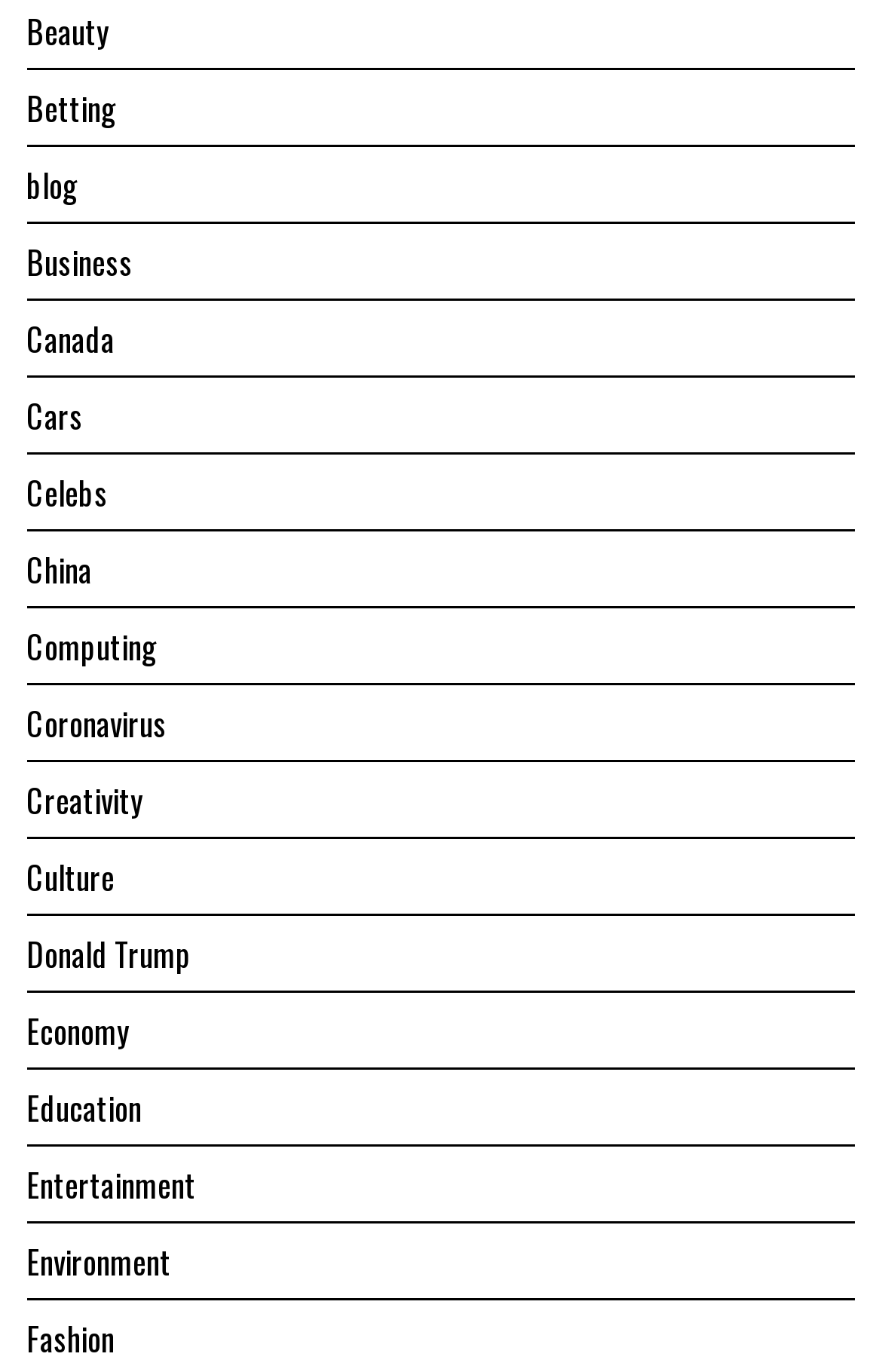Bounding box coordinates are specified in the format (top-left x, top-left y, bottom-right x, bottom-right y). All values are floating point numbers bounded between 0 and 1. Please provide the bounding box coordinate of the region this sentence describes: Donald Trump

[0.03, 0.678, 0.217, 0.712]